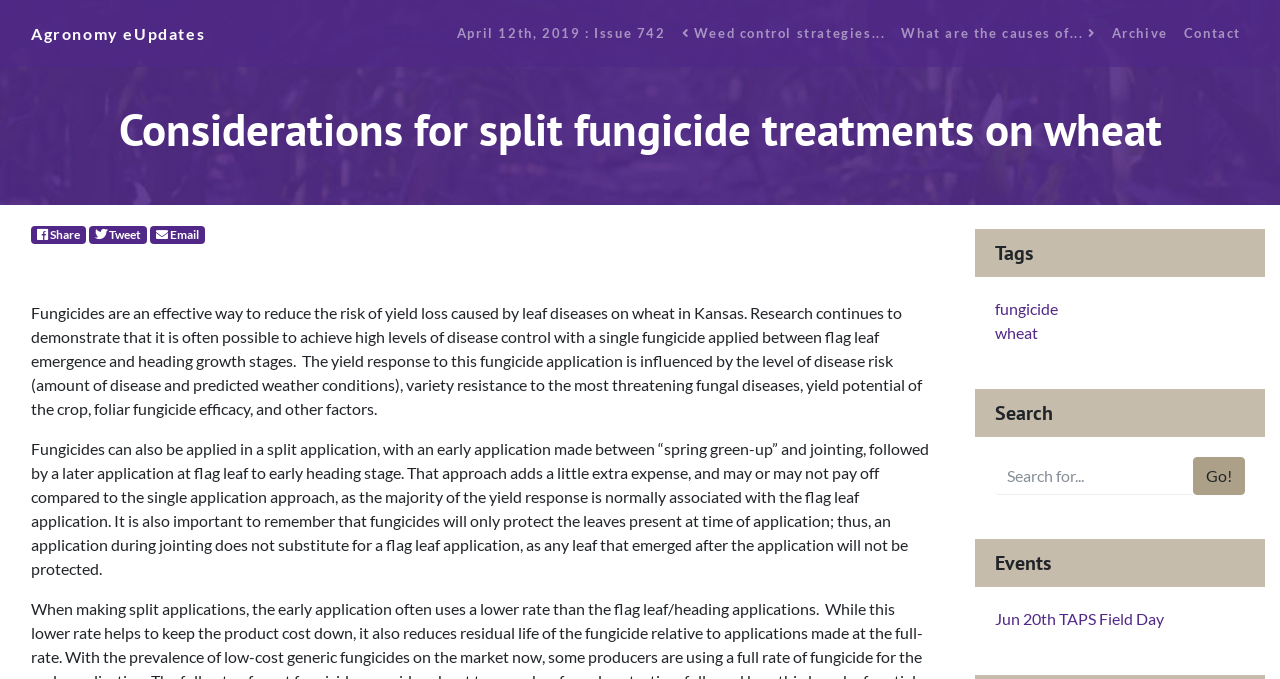Please identify the bounding box coordinates for the region that you need to click to follow this instruction: "Share on Facebook".

[0.024, 0.332, 0.067, 0.359]